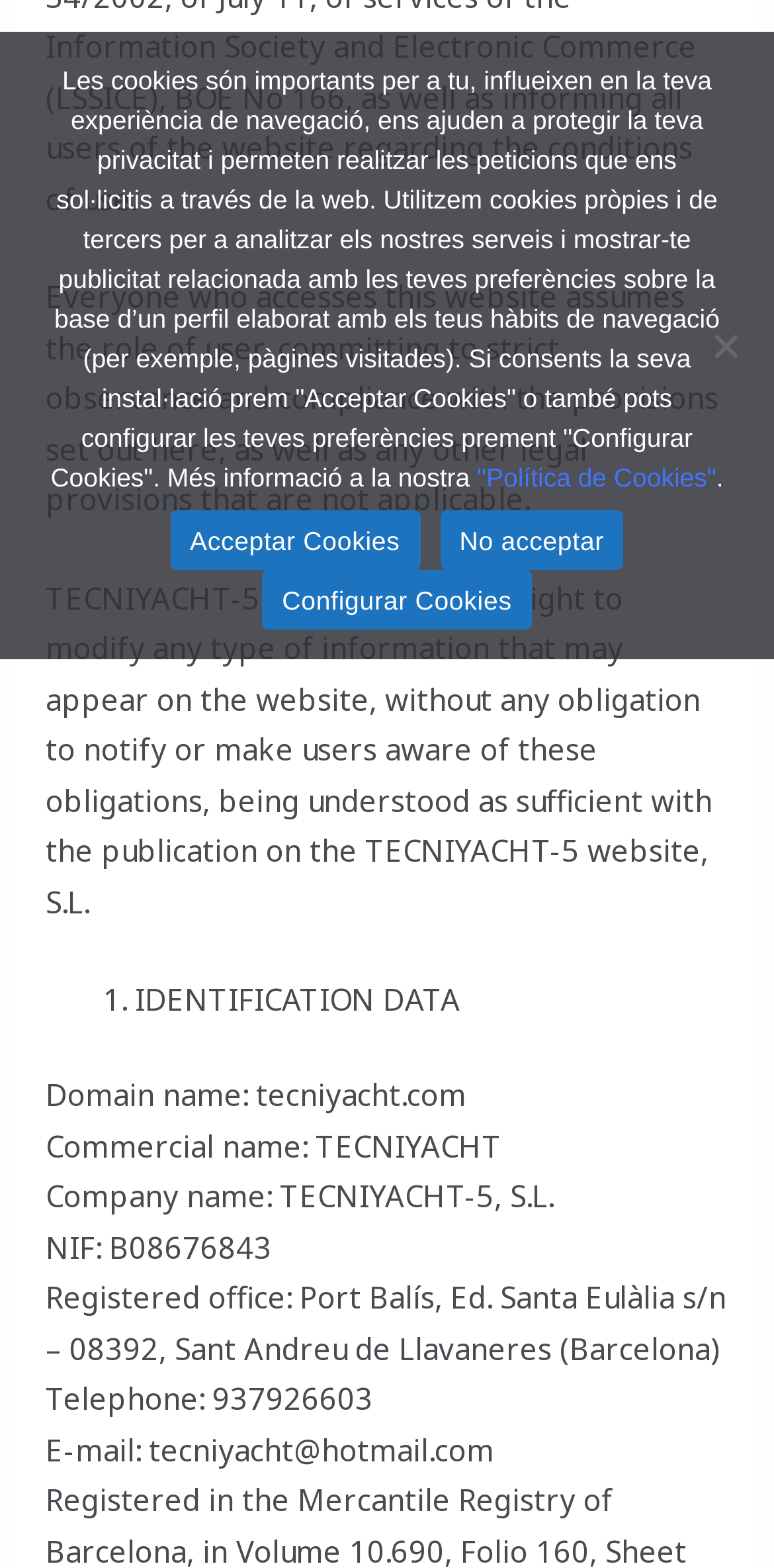Identify the bounding box coordinates for the UI element described as: "Configurar Cookies".

[0.339, 0.363, 0.687, 0.401]